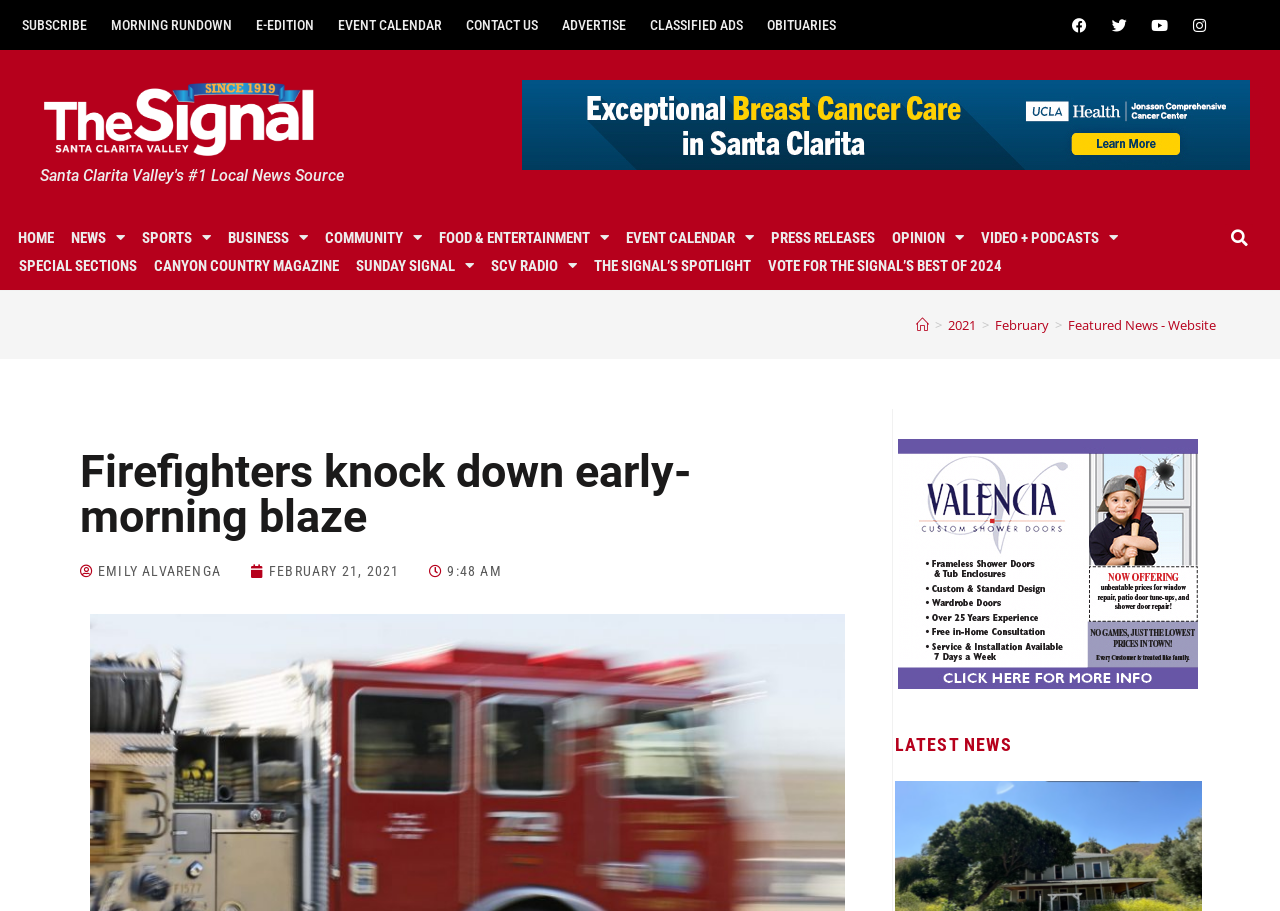Can you extract the headline from the webpage for me?

Firefighters knock down early-morning blaze